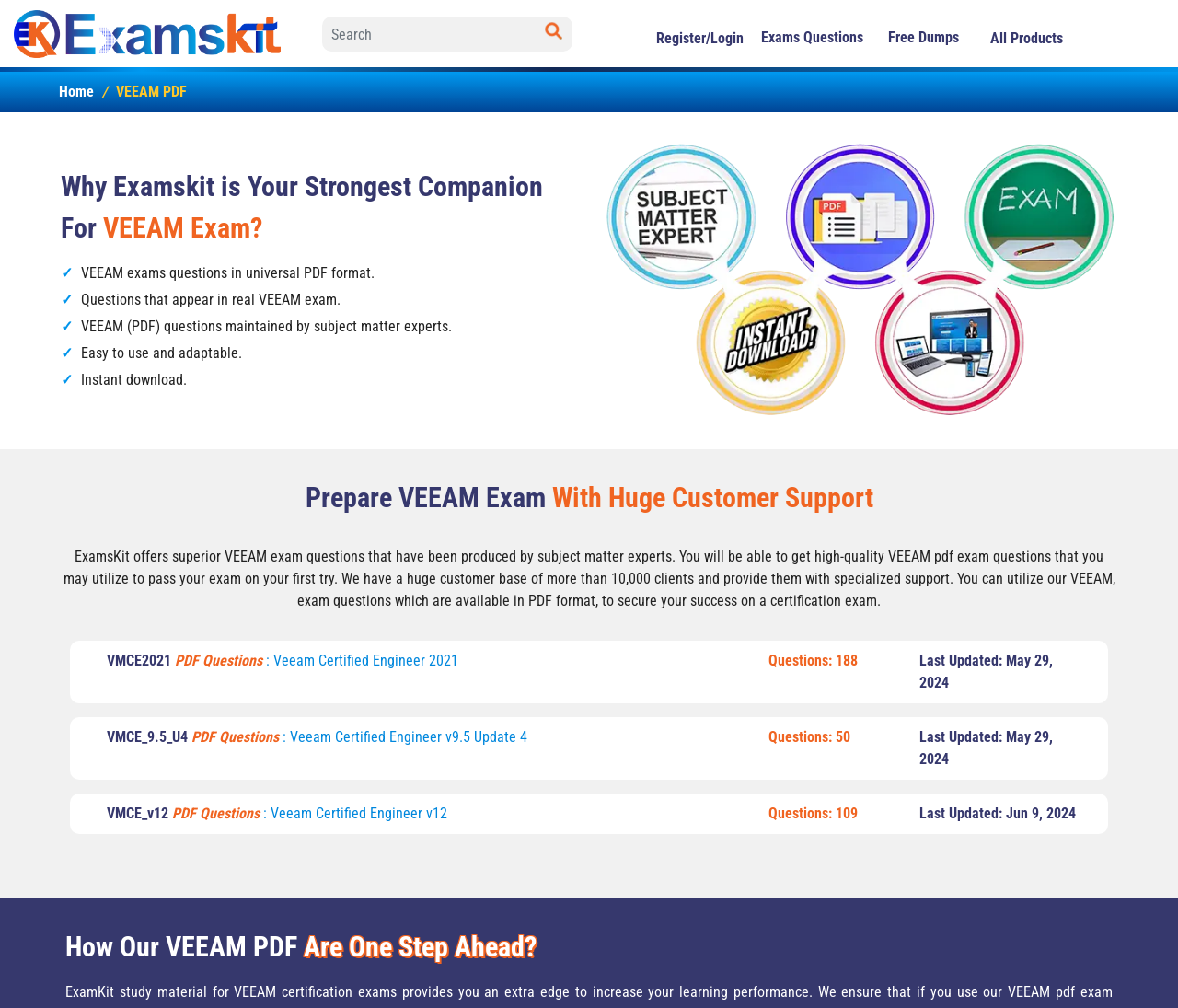Pinpoint the bounding box coordinates of the clickable area needed to execute the instruction: "View all products". The coordinates should be specified as four float numbers between 0 and 1, i.e., [left, top, right, bottom].

[0.83, 0.021, 0.912, 0.056]